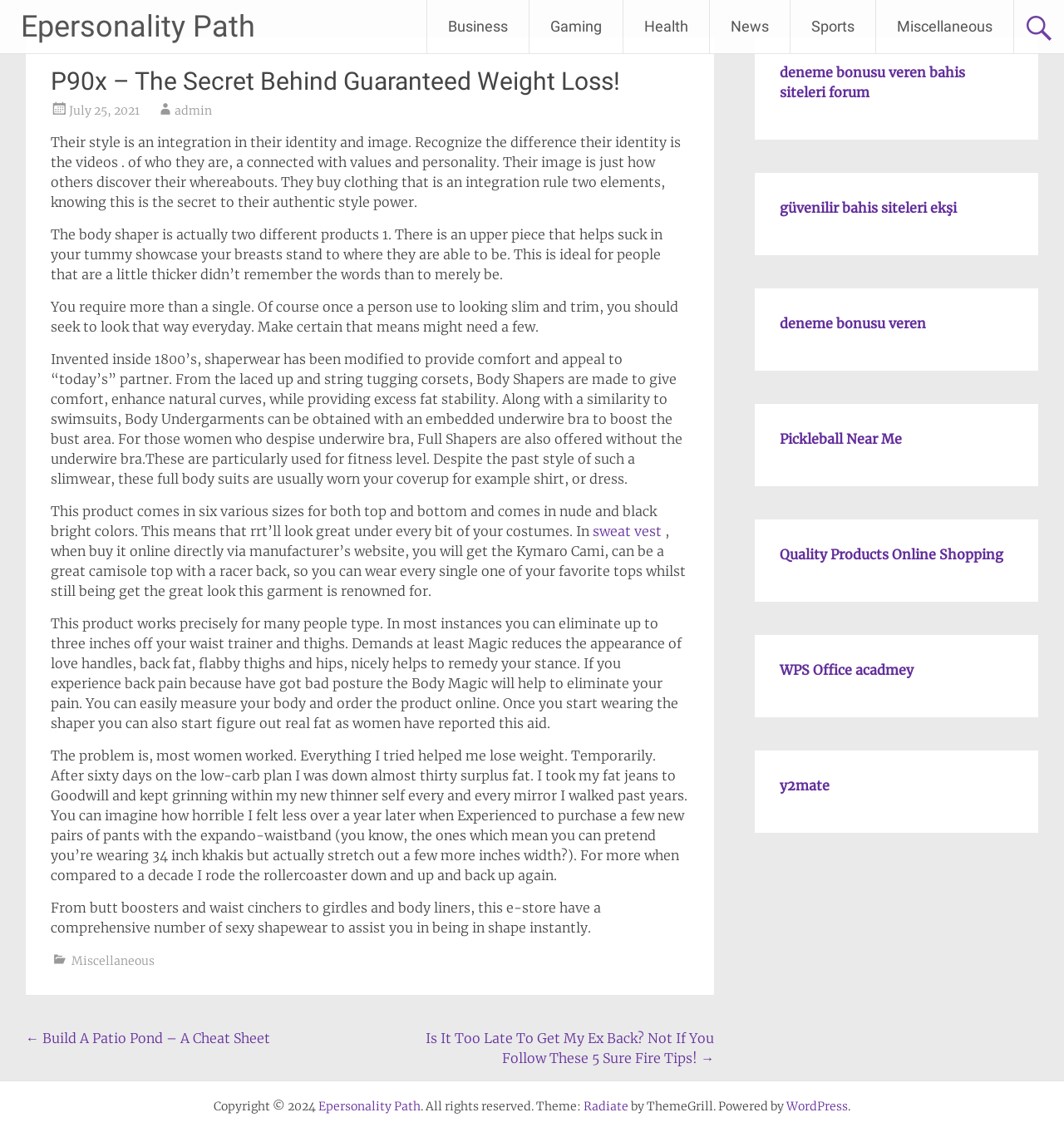Please locate the bounding box coordinates of the element that should be clicked to achieve the given instruction: "Read the article about P90x".

[0.048, 0.118, 0.64, 0.186]